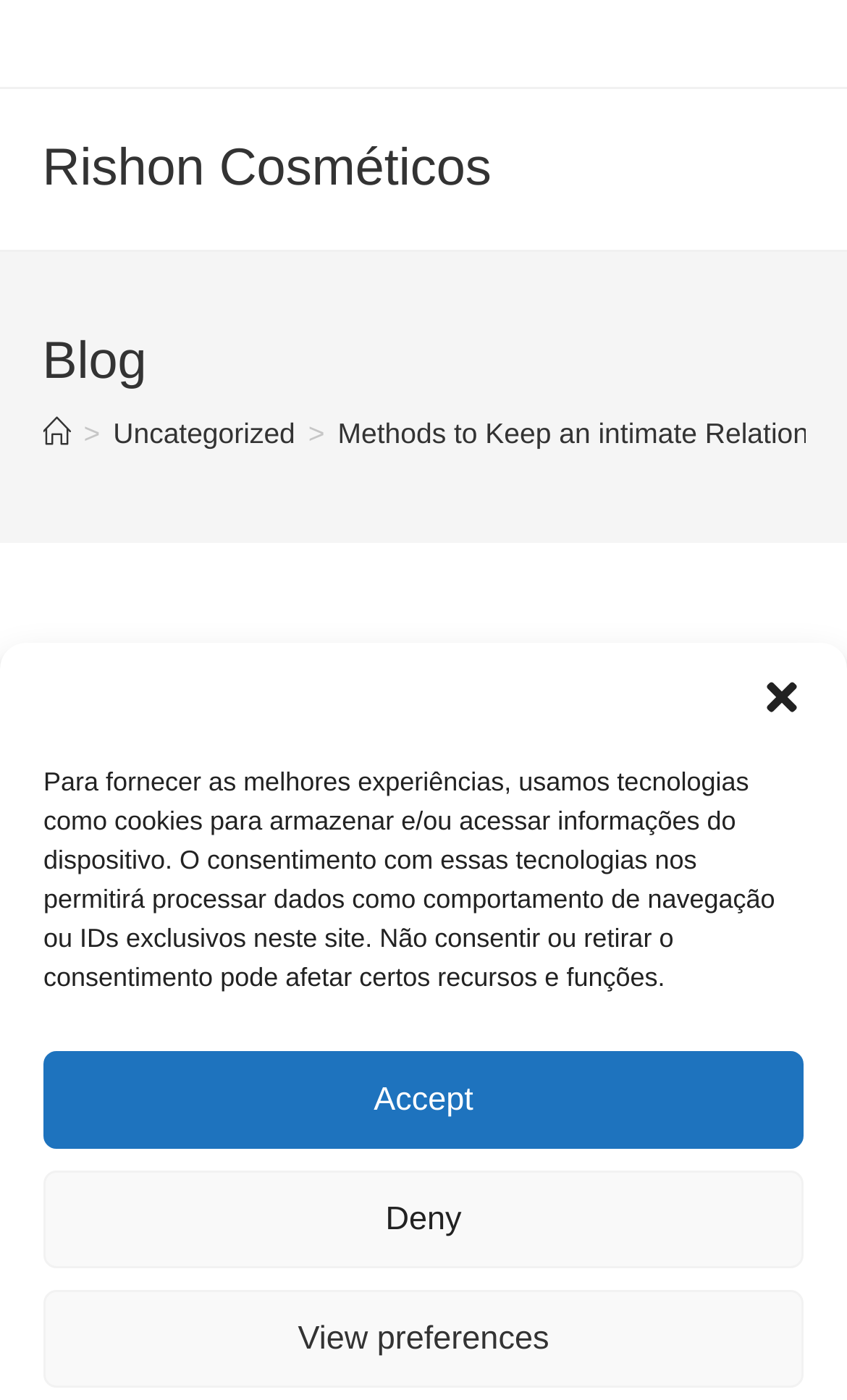Please specify the bounding box coordinates of the clickable section necessary to execute the following command: "Click the close dialog button".

[0.897, 0.482, 0.949, 0.513]